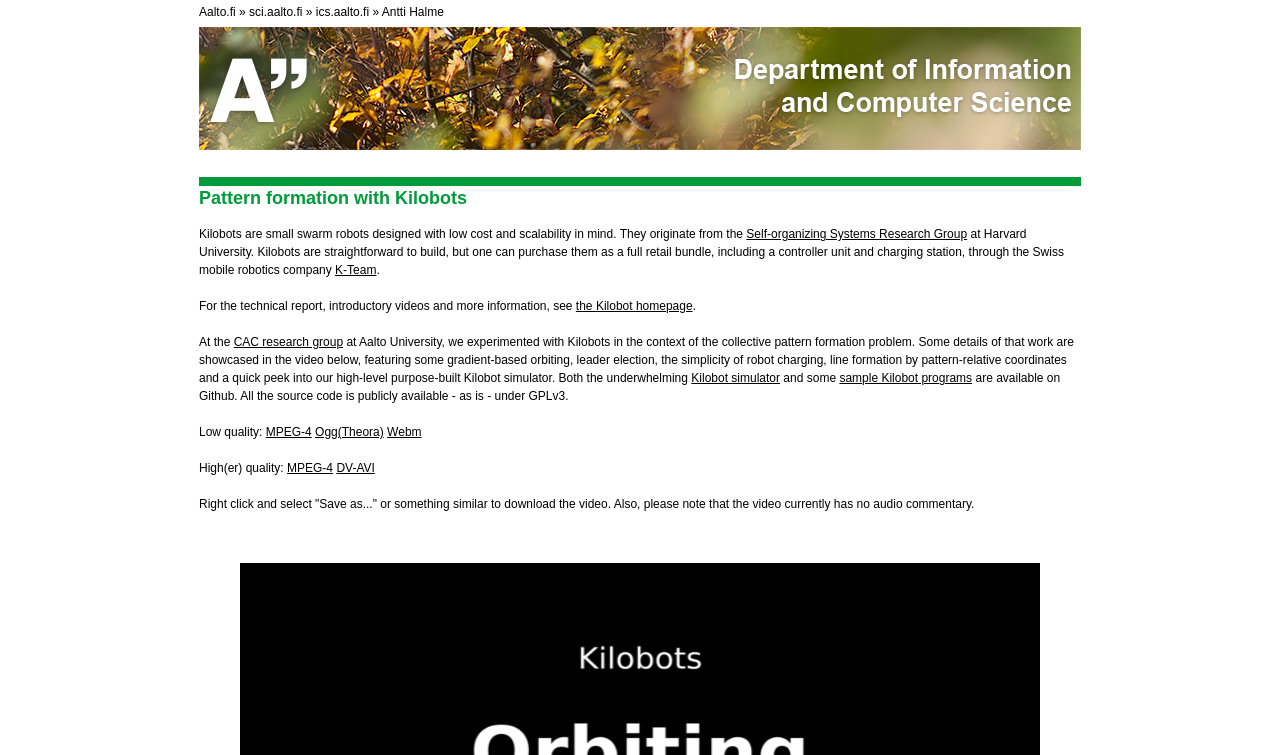Specify the bounding box coordinates of the element's region that should be clicked to achieve the following instruction: "Download the video in MPEG-4 format". The bounding box coordinates consist of four float numbers between 0 and 1, in the format [left, top, right, bottom].

[0.224, 0.611, 0.26, 0.629]